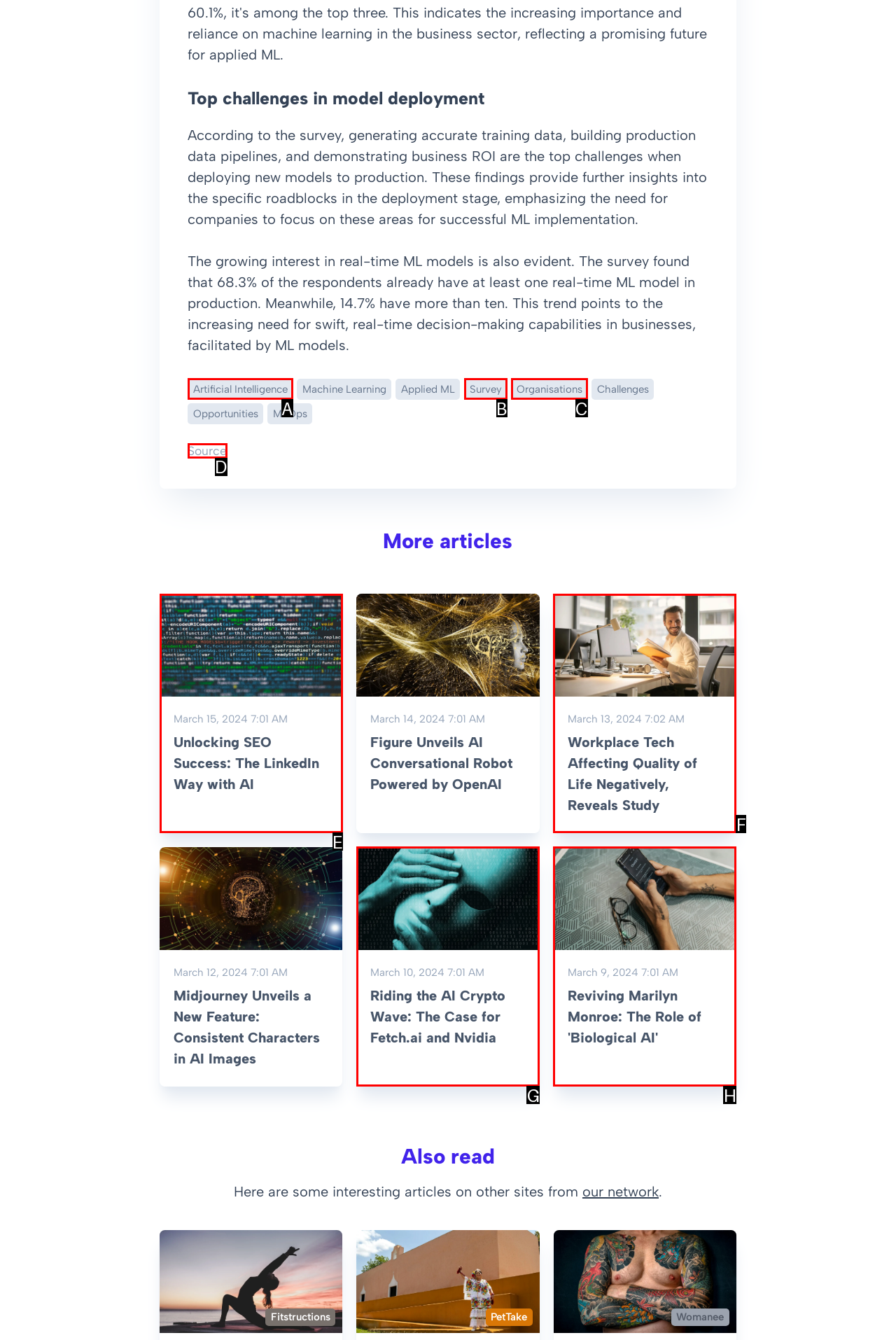Which HTML element fits the description: Artificial Intelligence? Respond with the letter of the appropriate option directly.

A